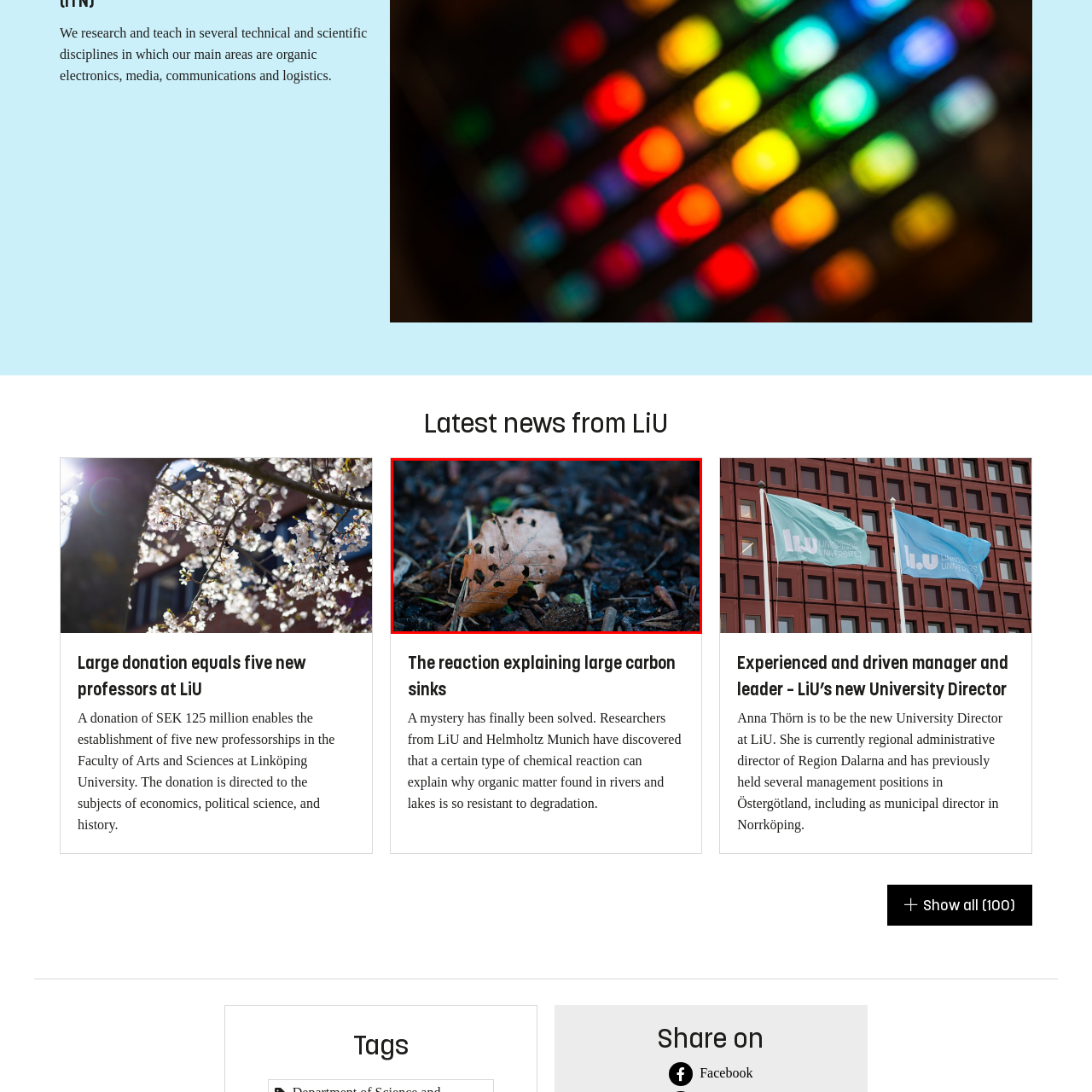Elaborate on the contents of the image marked by the red border.

The image features a decomposed leaf resting on a bed of dark, earthy soil, surrounded by small particles and debris. The leaf, characterized by its tattered edges and numerous holes, reflects the process of decay and nutrient recycling in ecosystems. This visual highlights the importance of organic matter in nature, underscoring themes relevant to ongoing research at Linköping University (LiU), particularly in understanding large carbon sinks and the remarkable resilience of organic materials in aquatic environments. The image complements an article discussing the recent discoveries by researchers at LiU and Helmholtz Munich, offering insight into chemical reactions that reinforce the stability of organic matter found in rivers and lakes.